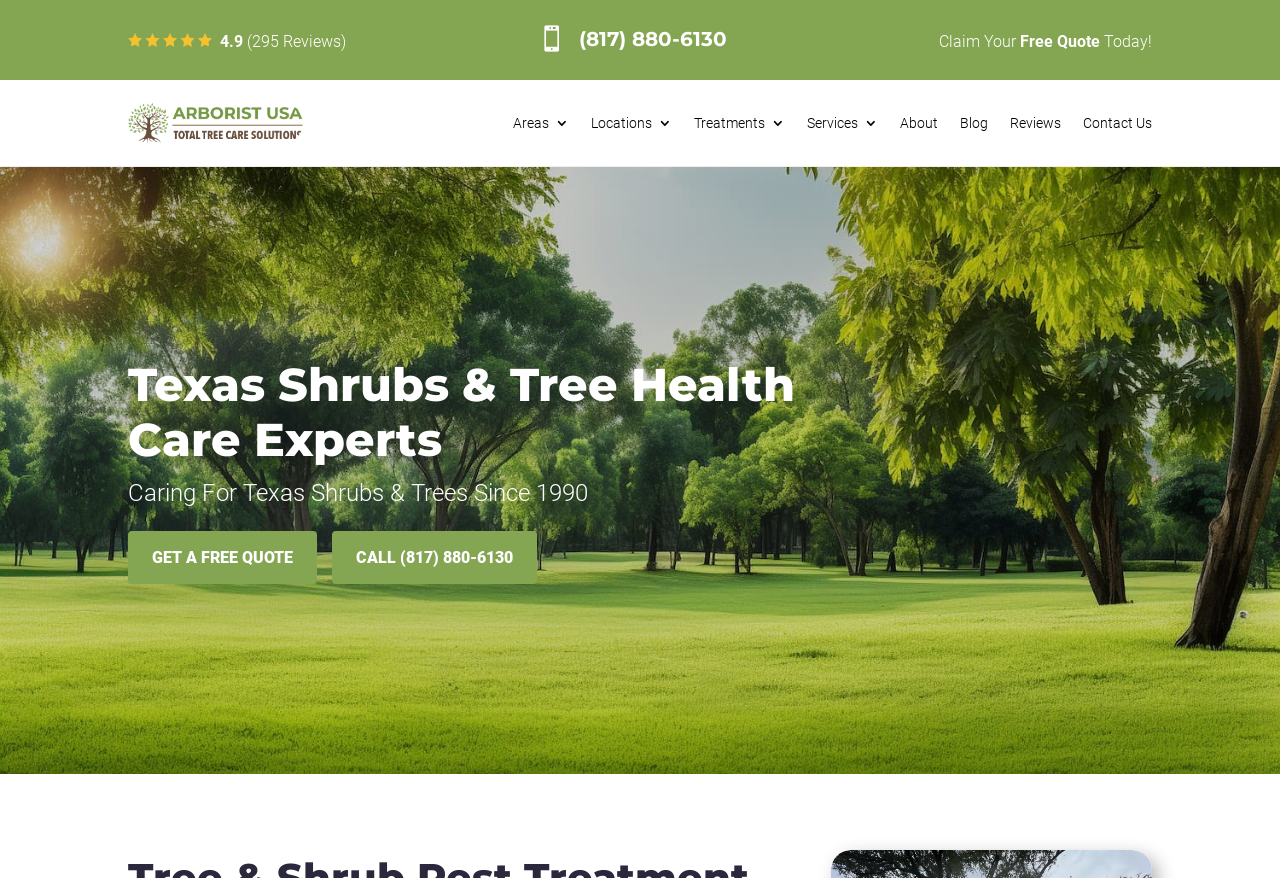From the element description (817) 880-6130, predict the bounding box coordinates of the UI element. The coordinates must be specified in the format (top-left x, top-left y, bottom-right x, bottom-right y) and should be within the 0 to 1 range.

[0.452, 0.03, 0.568, 0.058]